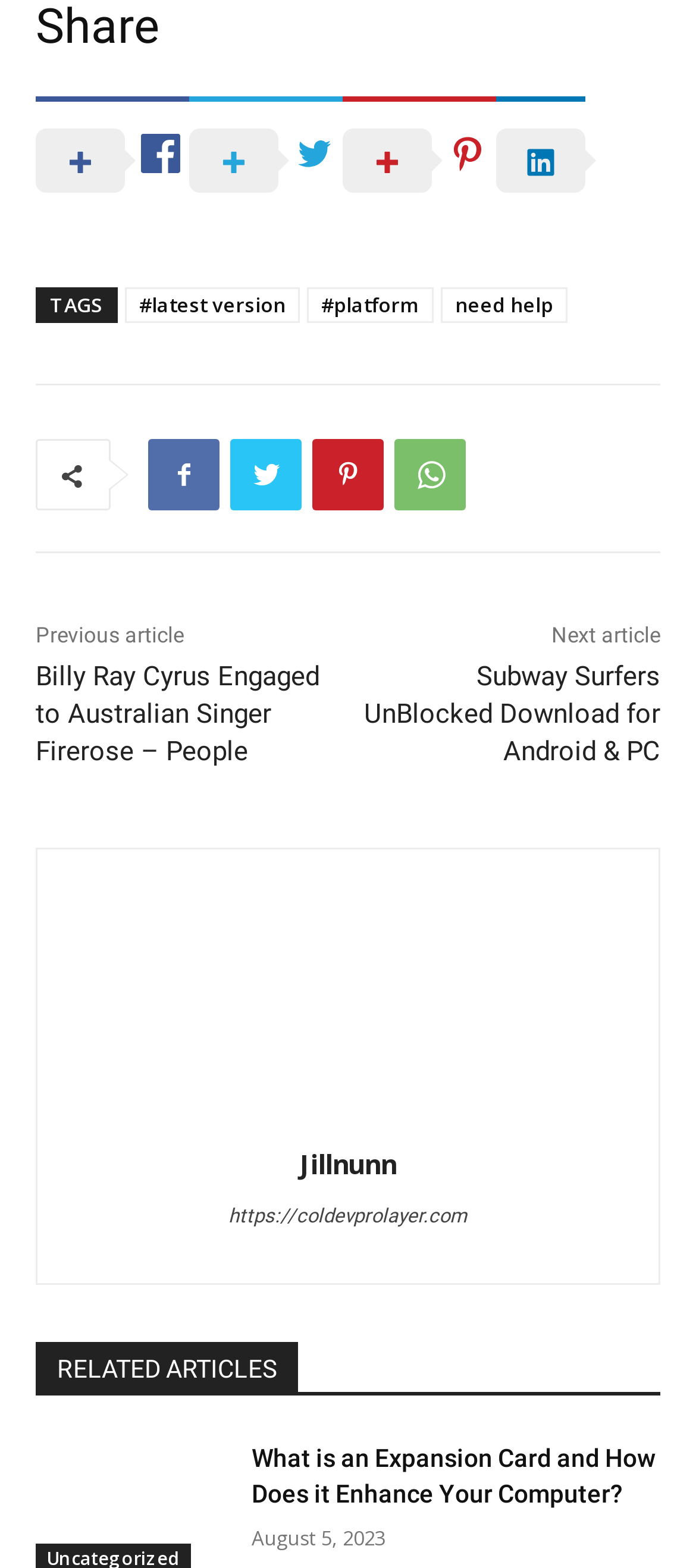Kindly determine the bounding box coordinates for the area that needs to be clicked to execute this instruction: "Click on the latest version link".

[0.179, 0.184, 0.431, 0.206]